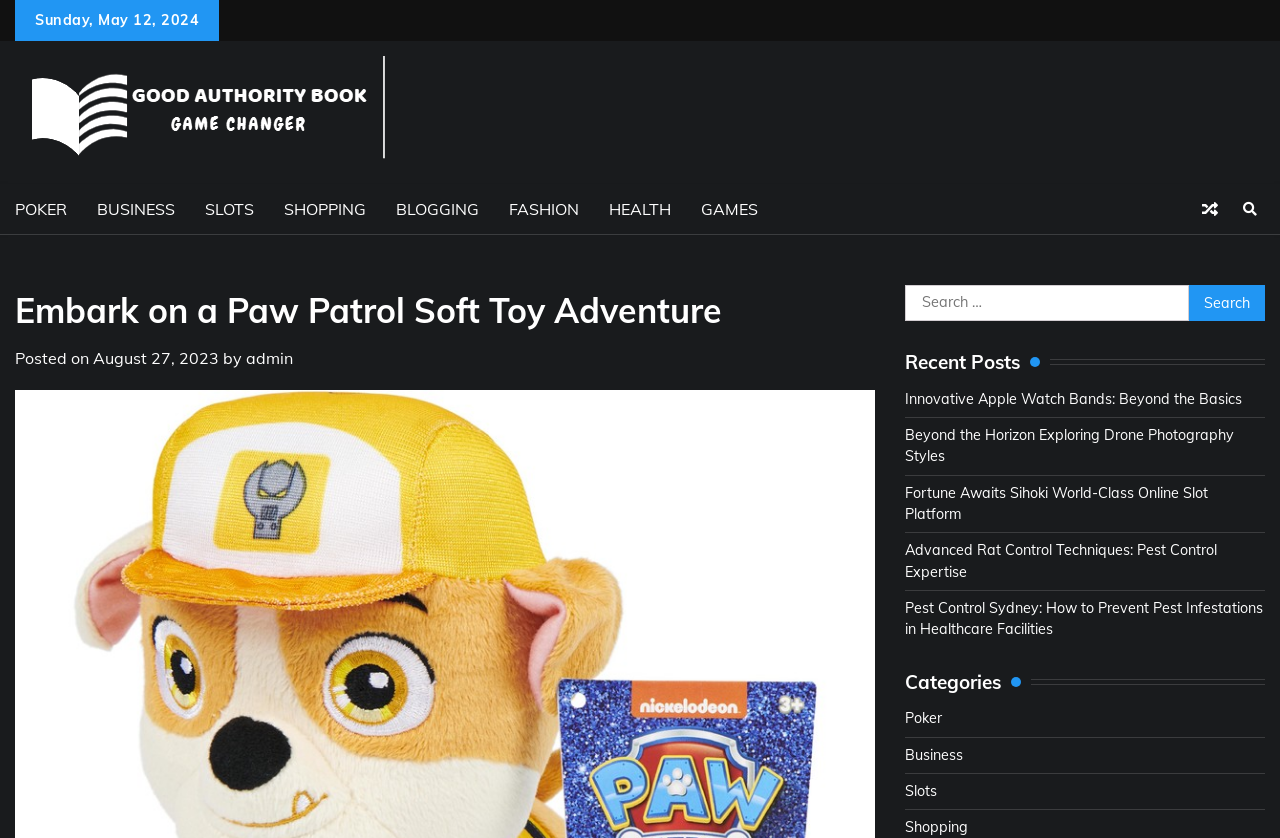Identify the bounding box coordinates of the specific part of the webpage to click to complete this instruction: "Get job alerts from Jetpack Interactive".

None